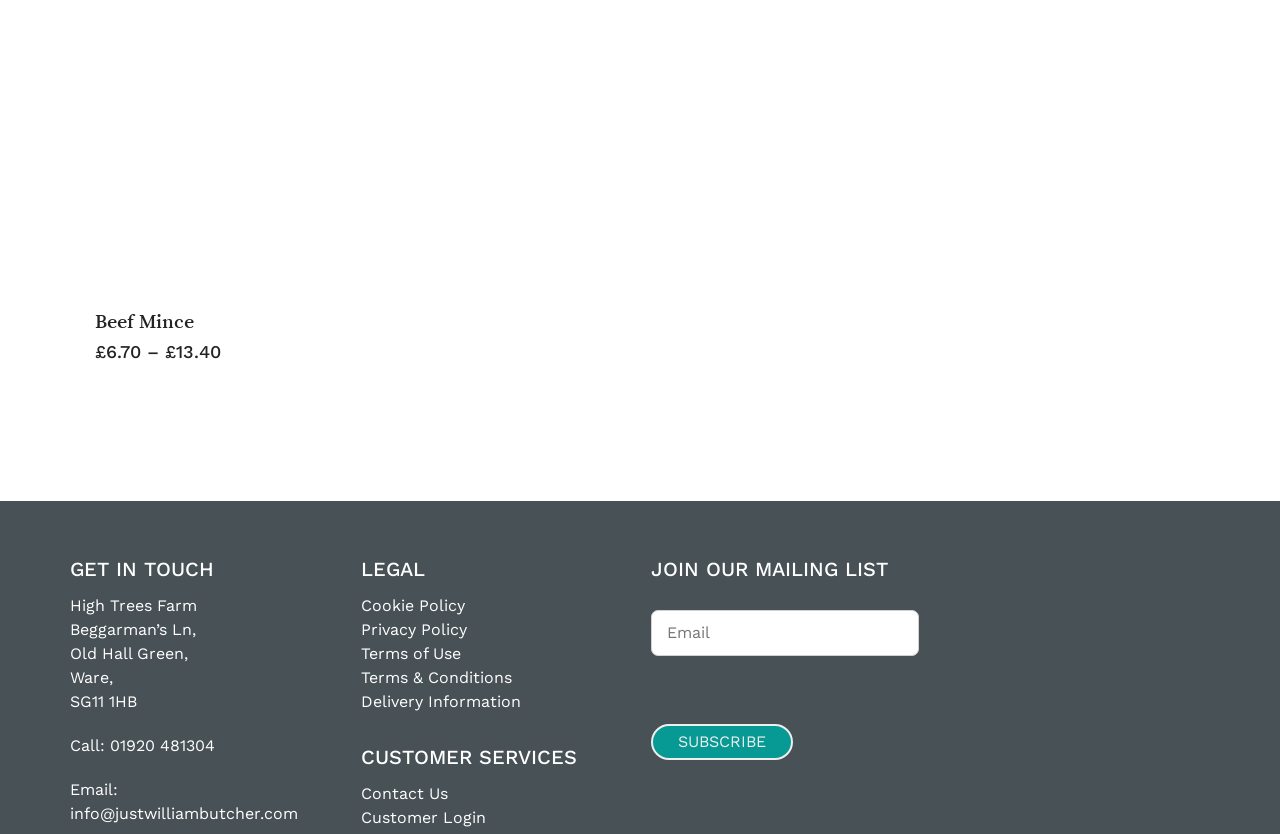Please find and report the bounding box coordinates of the element to click in order to perform the following action: "Select options for 'Beef Mince'". The coordinates should be expressed as four float numbers between 0 and 1, in the format [left, top, right, bottom].

[0.062, 0.257, 0.161, 0.329]